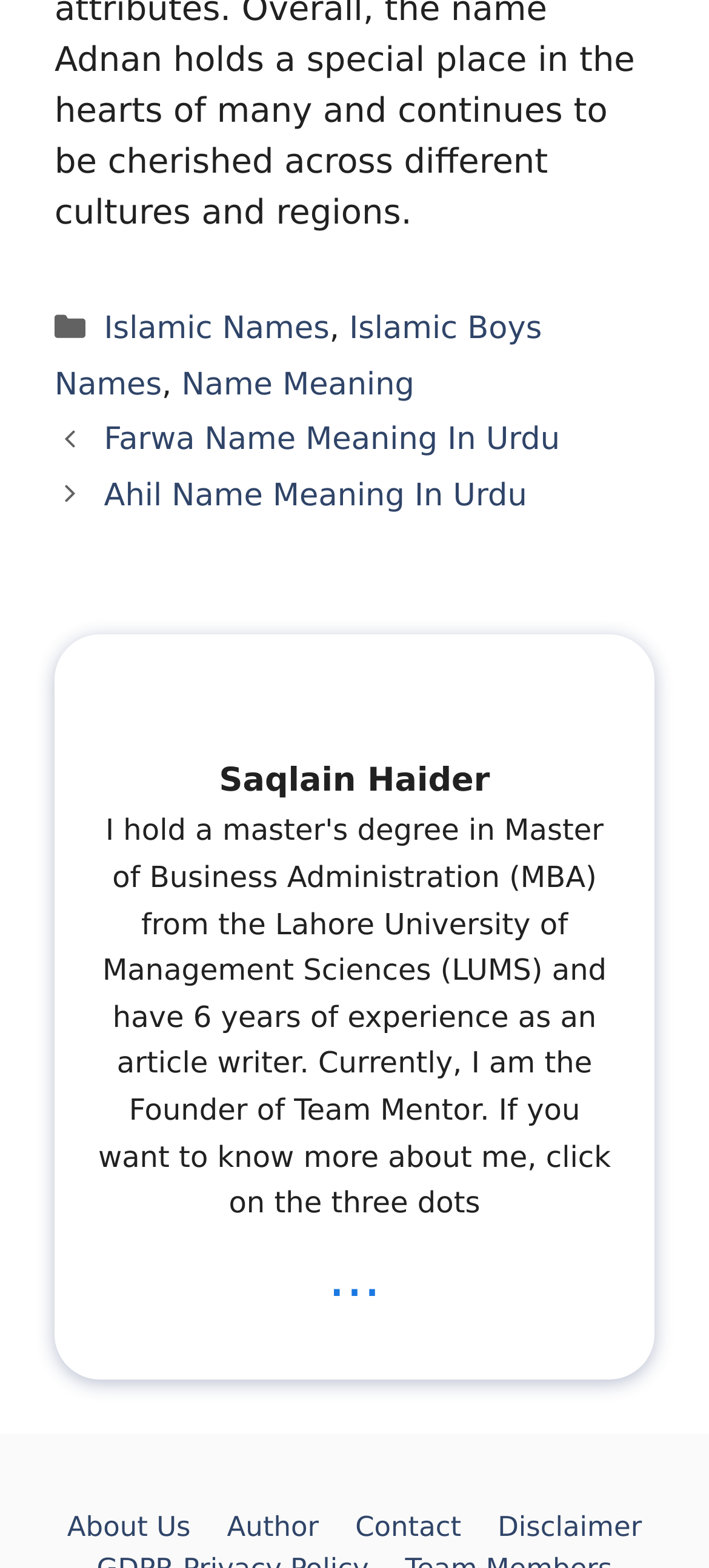What is the meaning of the link 'Name Meaning'?
Answer the question with a single word or phrase, referring to the image.

Not specified